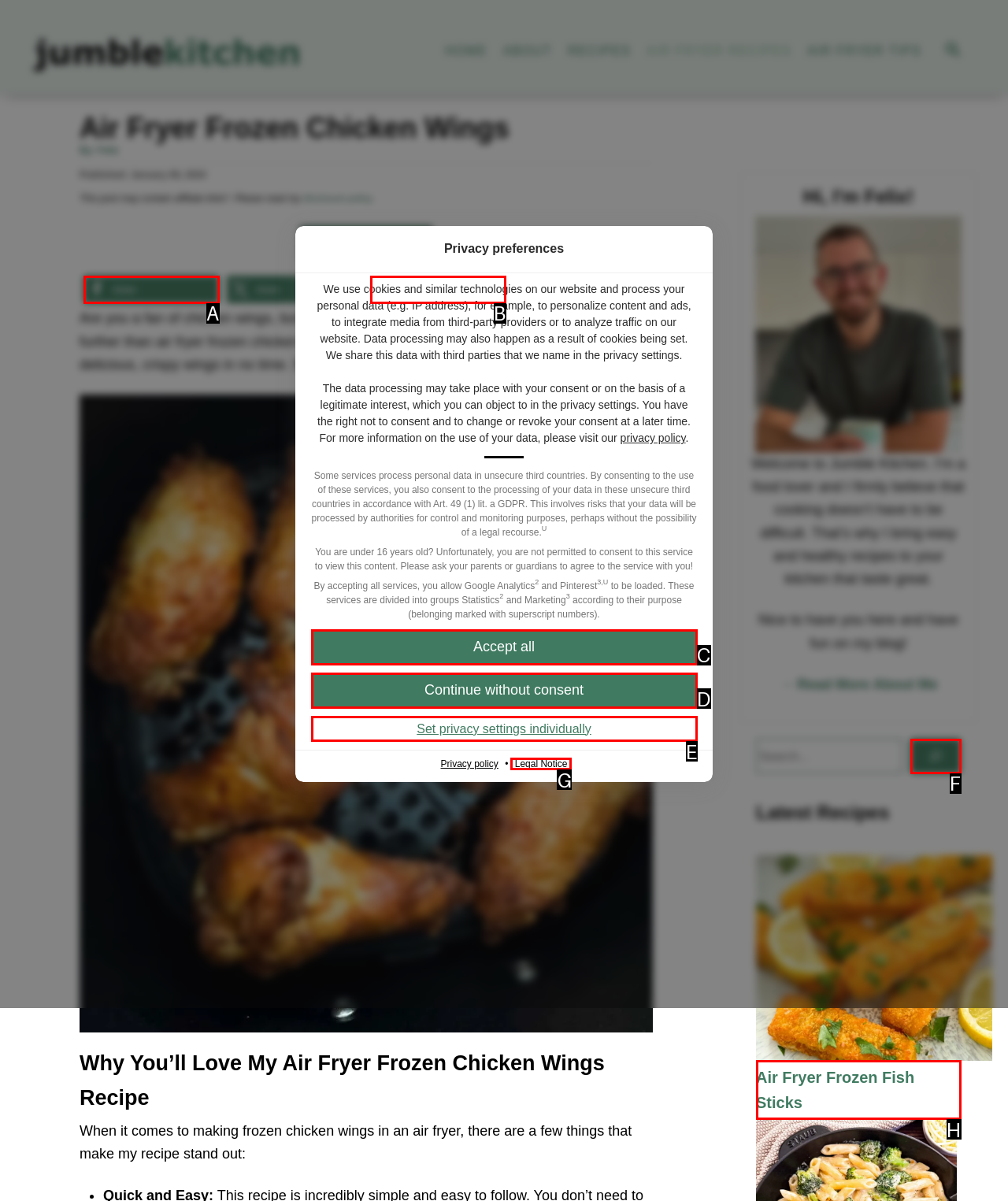Which HTML element should be clicked to complete the task: View legal notice? Answer with the letter of the corresponding option.

G